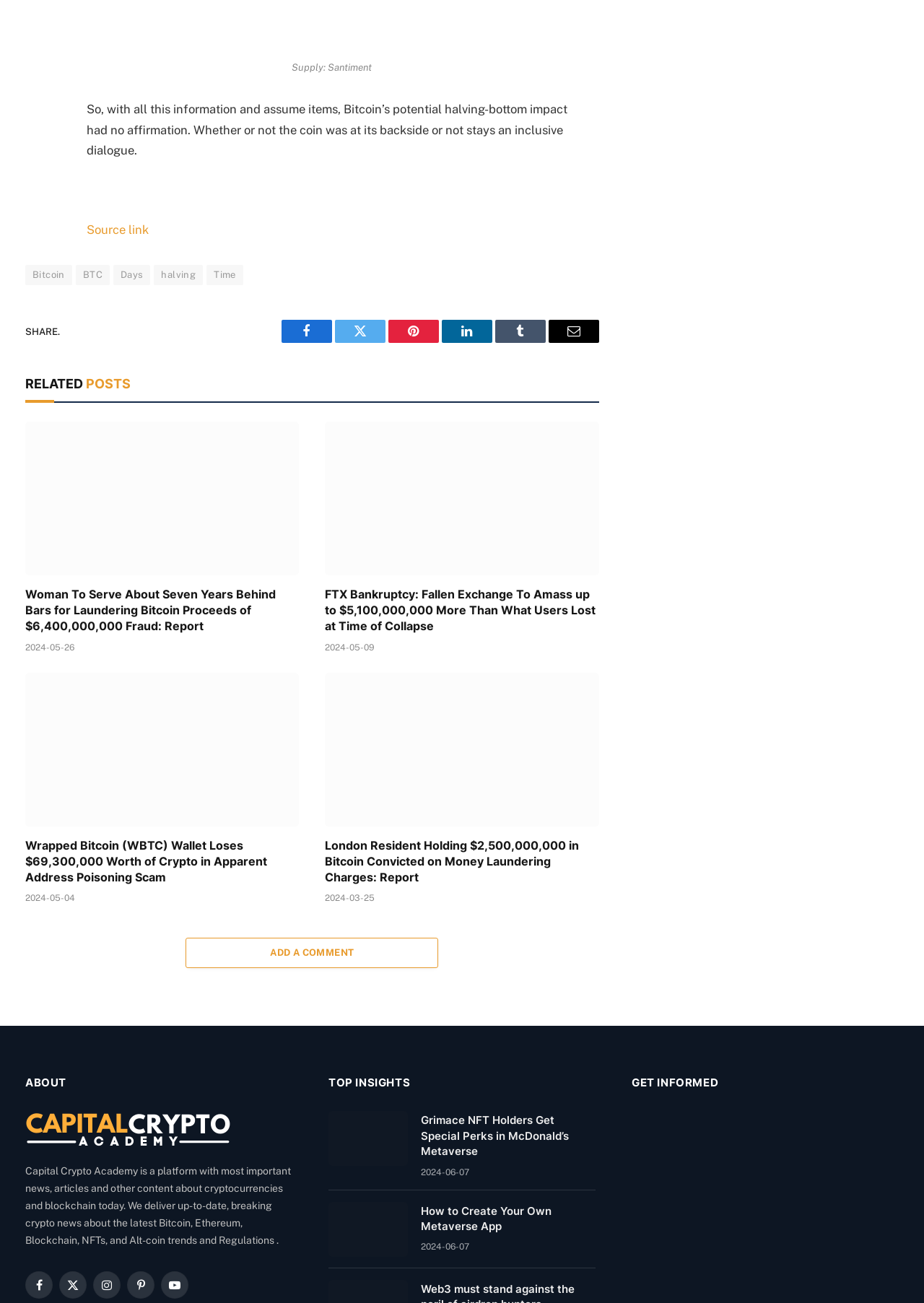Based on the image, please elaborate on the answer to the following question:
What is the name of the platform?

The name of the platform can be found in the 'ABOUT' section, where it is stated that 'Capital Crypto Academy is a platform with most important news, articles and other content about cryptocurrencies and blockchain today.'